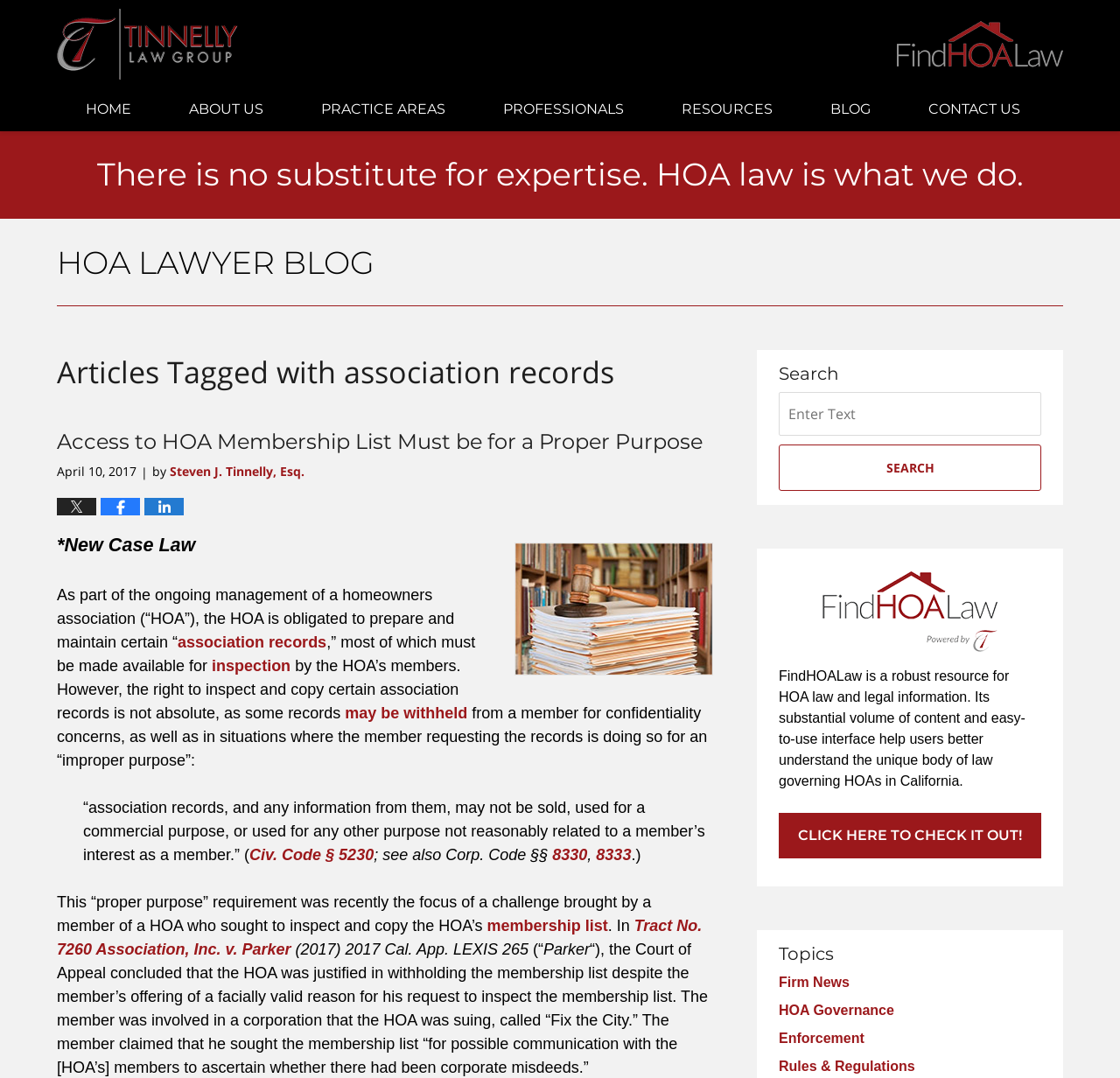Please identify the bounding box coordinates of the element I need to click to follow this instruction: "Check out the 'FindHOALaw' resource".

[0.695, 0.754, 0.93, 0.796]